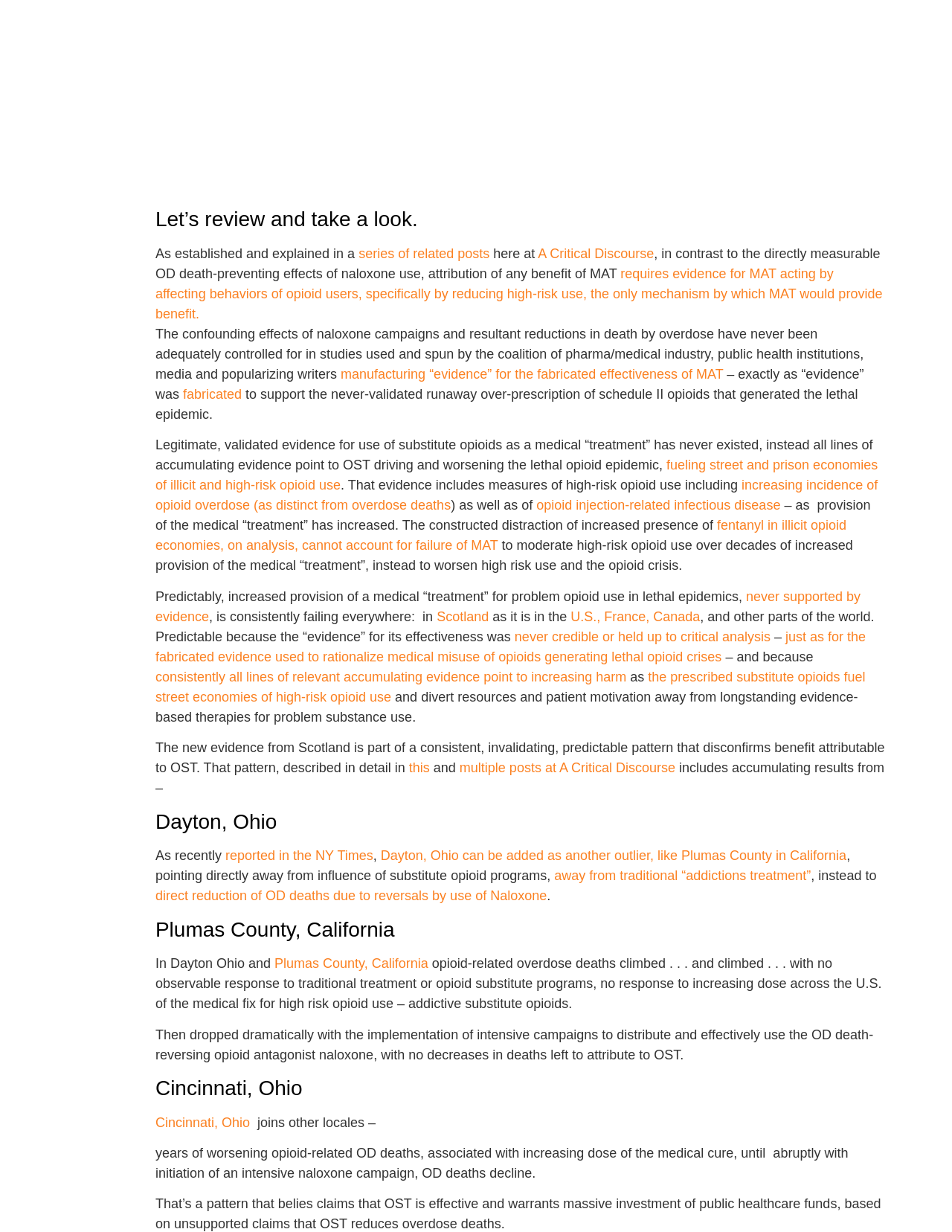How many locations are mentioned on the webpage?
Answer the question in a detailed and comprehensive manner.

After carefully reading the content of the webpage, I found five locations mentioned: Dayton, Ohio; Plumas County, California; Cincinnati, Ohio; Arizona; and Scotland.